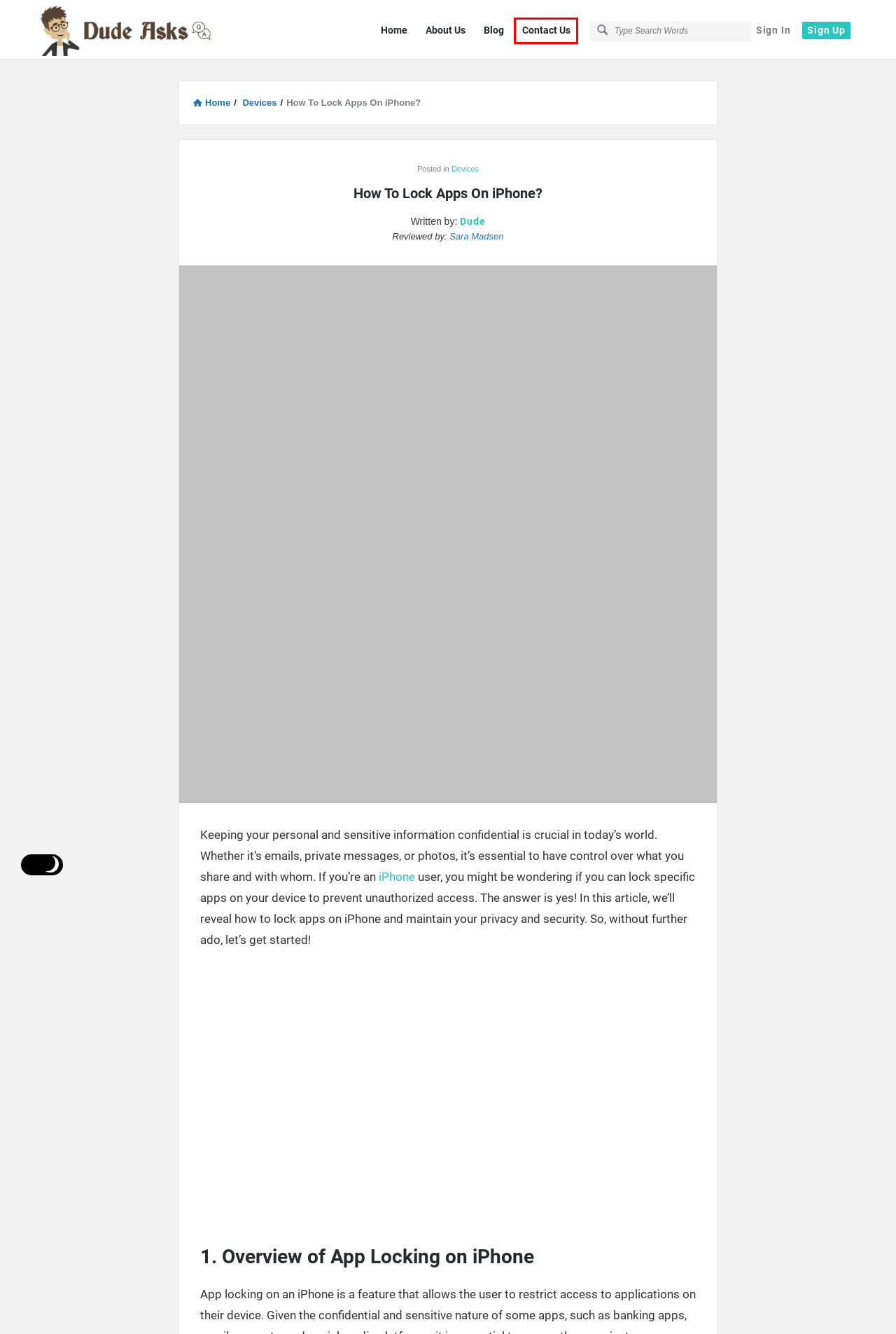You have a screenshot of a webpage, and a red bounding box highlights an element. Select the webpage description that best fits the new page after clicking the element within the bounding box. Options are:
A. Sara Madsen
B. Devices - Dude Asks
C. Contact Us - Dude Asks
D. Login
E. Dude
F. About Us - Dude Asks
G. Blog - Dude Asks
H. Signup

C